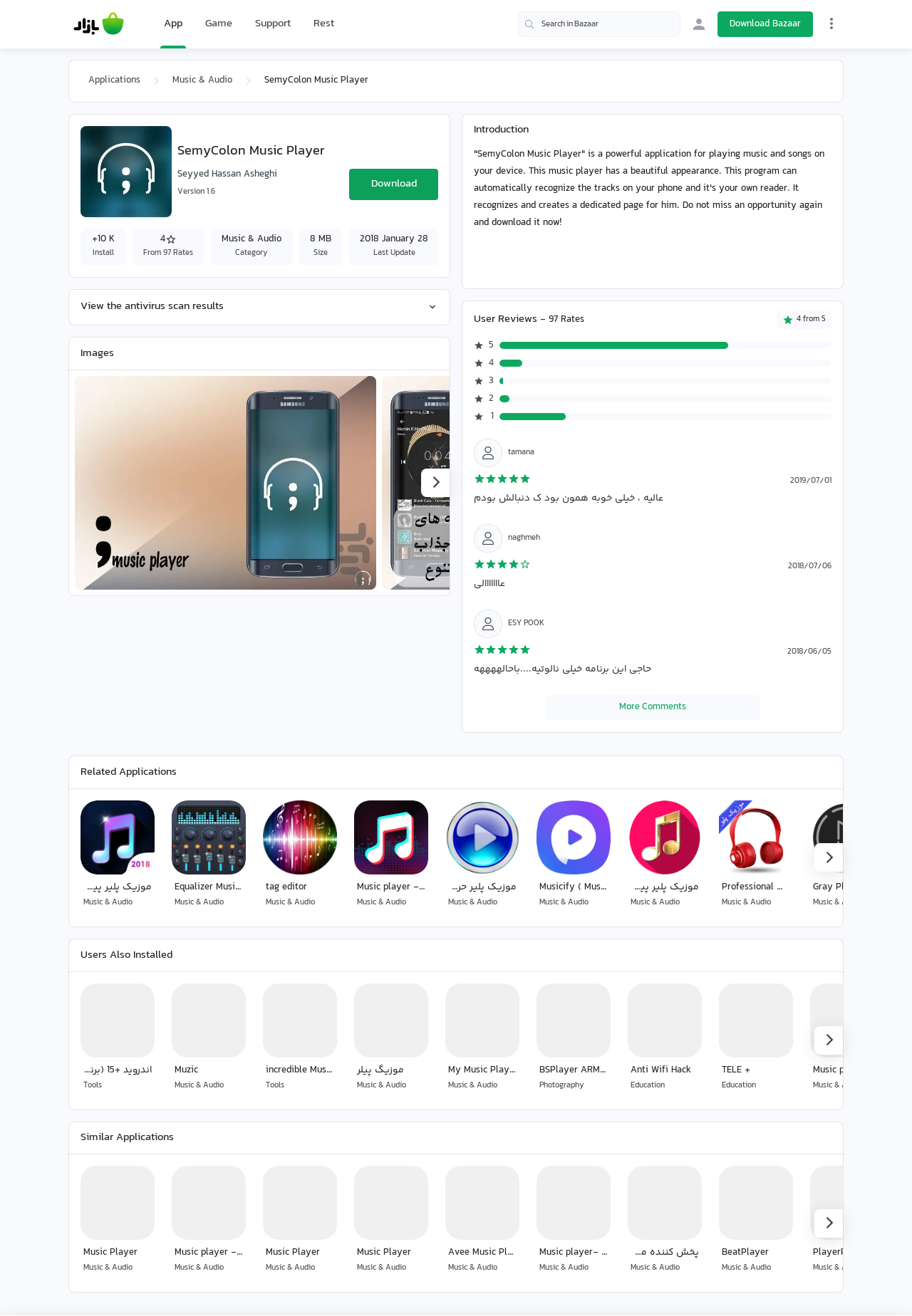What is the name of the music player?
Please respond to the question with a detailed and thorough explanation.

The name of the music player can be found in the heading element with the text 'SemyColon Music Player' which is located at the top of the webpage.